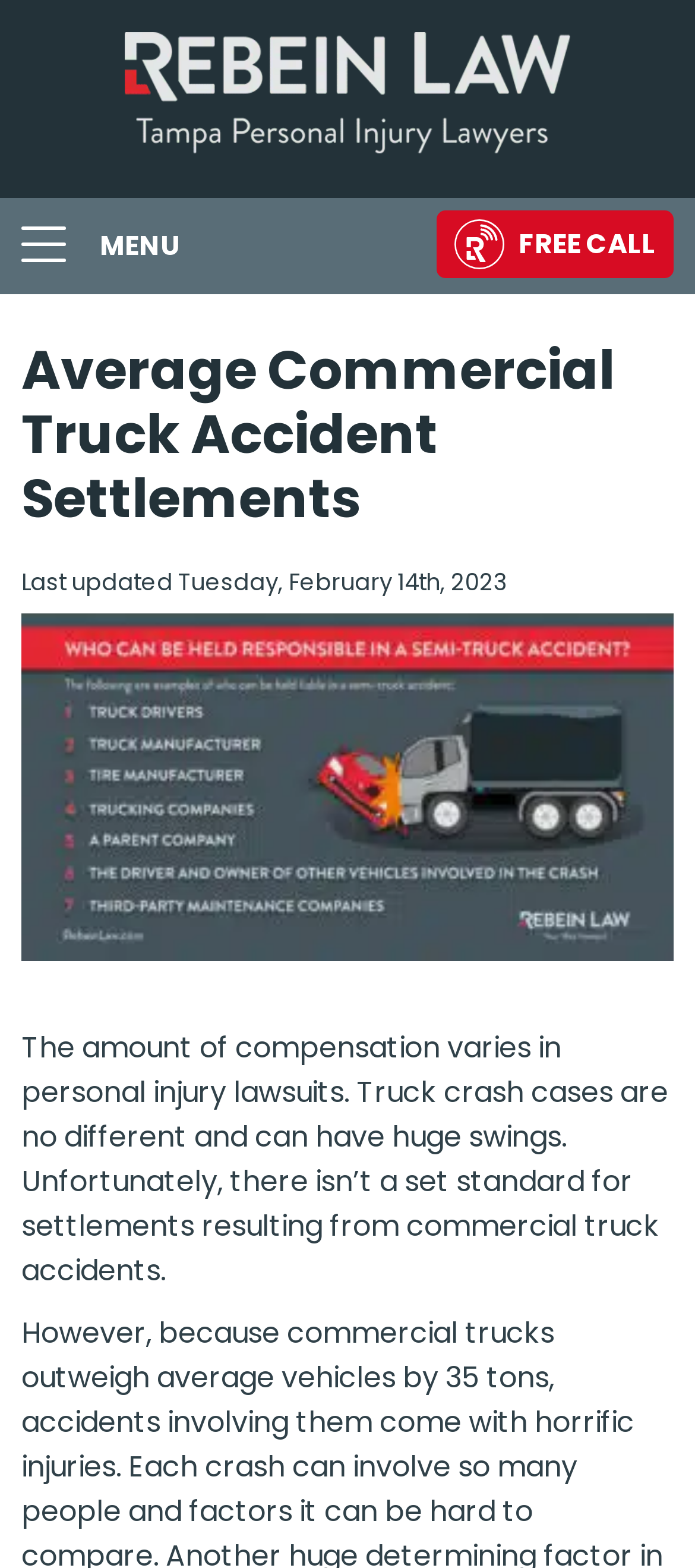Identify the bounding box coordinates for the UI element described as follows: "alt="Rebein Law"". Ensure the coordinates are four float numbers between 0 and 1, formatted as [left, top, right, bottom].

[0.179, 0.09, 0.821, 0.116]